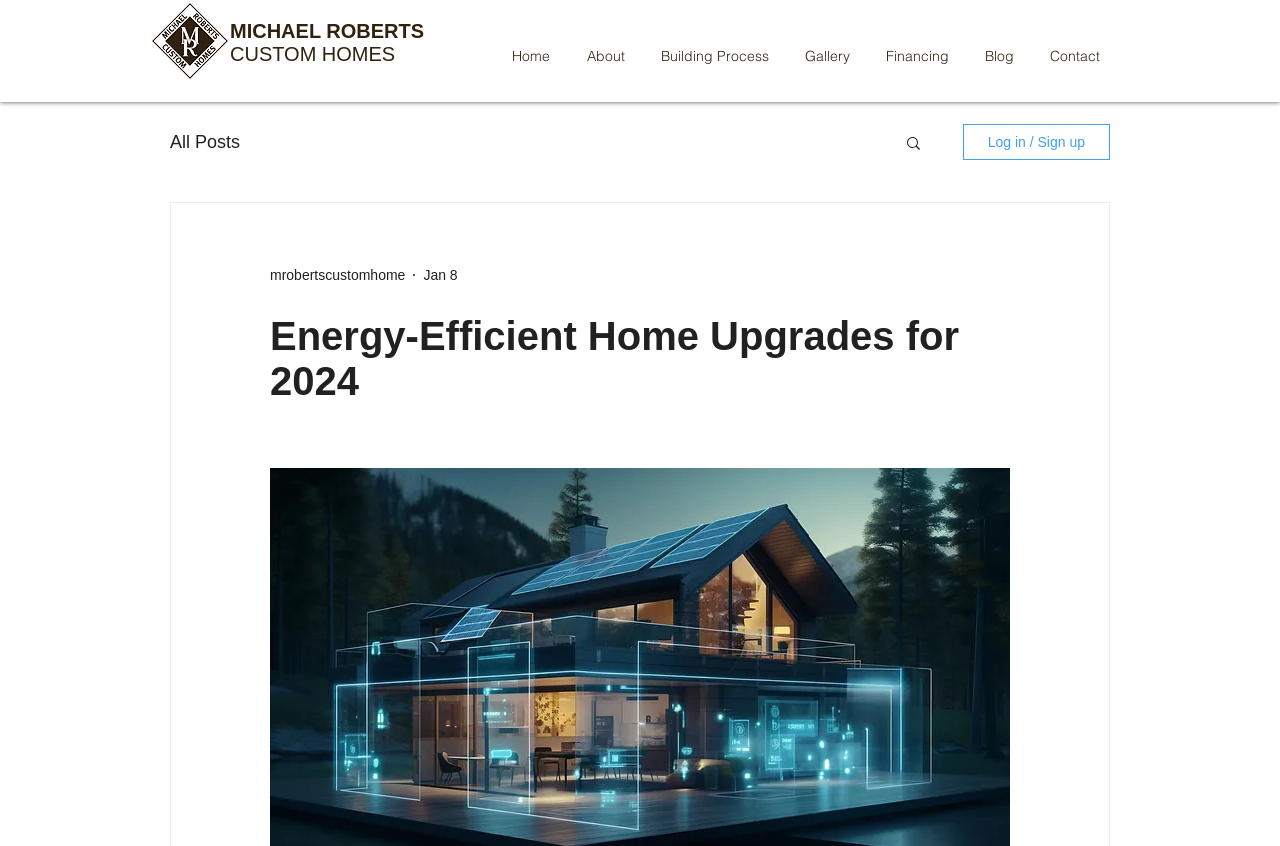Kindly determine the bounding box coordinates for the clickable area to achieve the given instruction: "Go to the home page".

[0.383, 0.037, 0.441, 0.096]